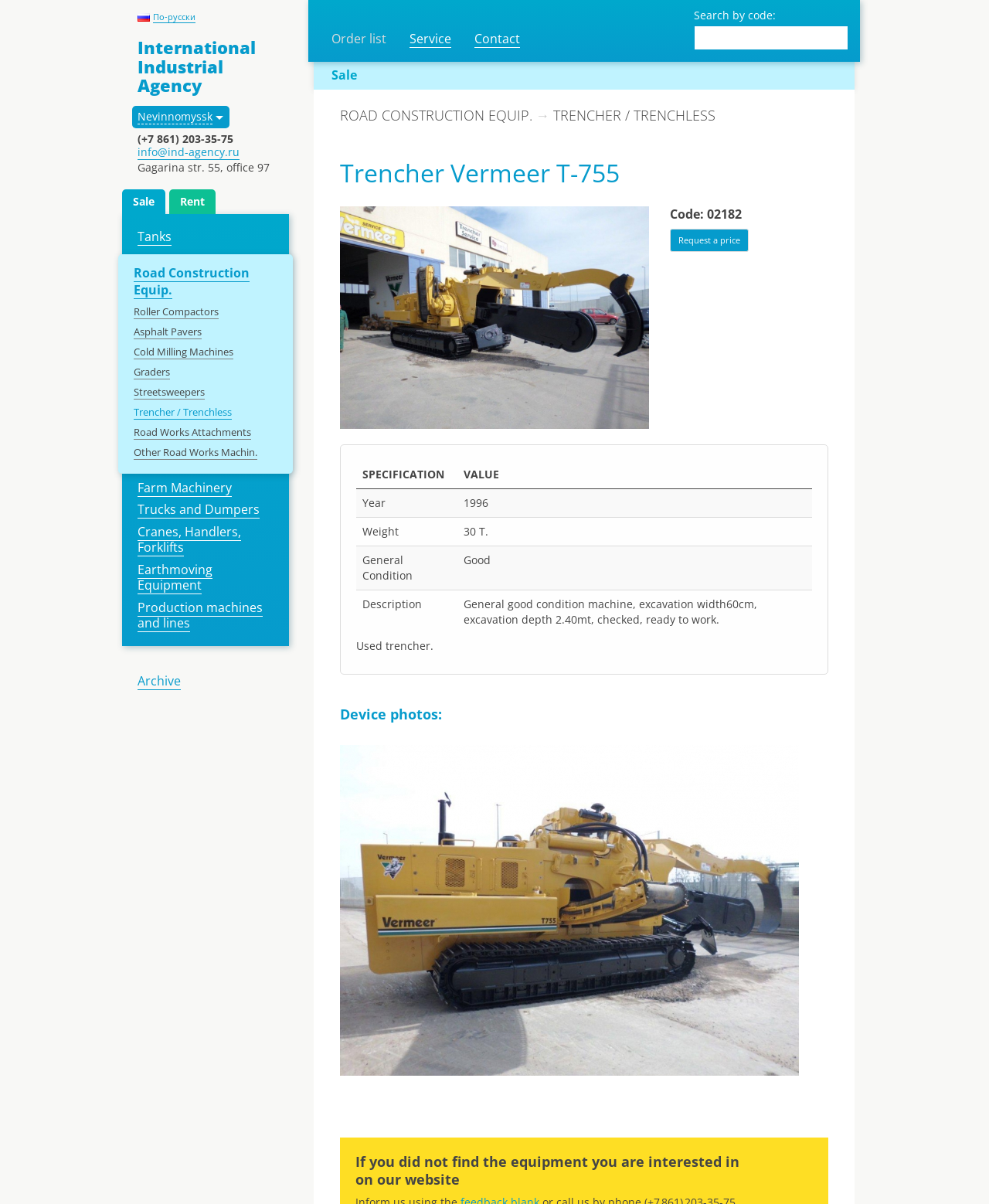Can you determine the main header of this webpage?

Trencher Vermeer T-755